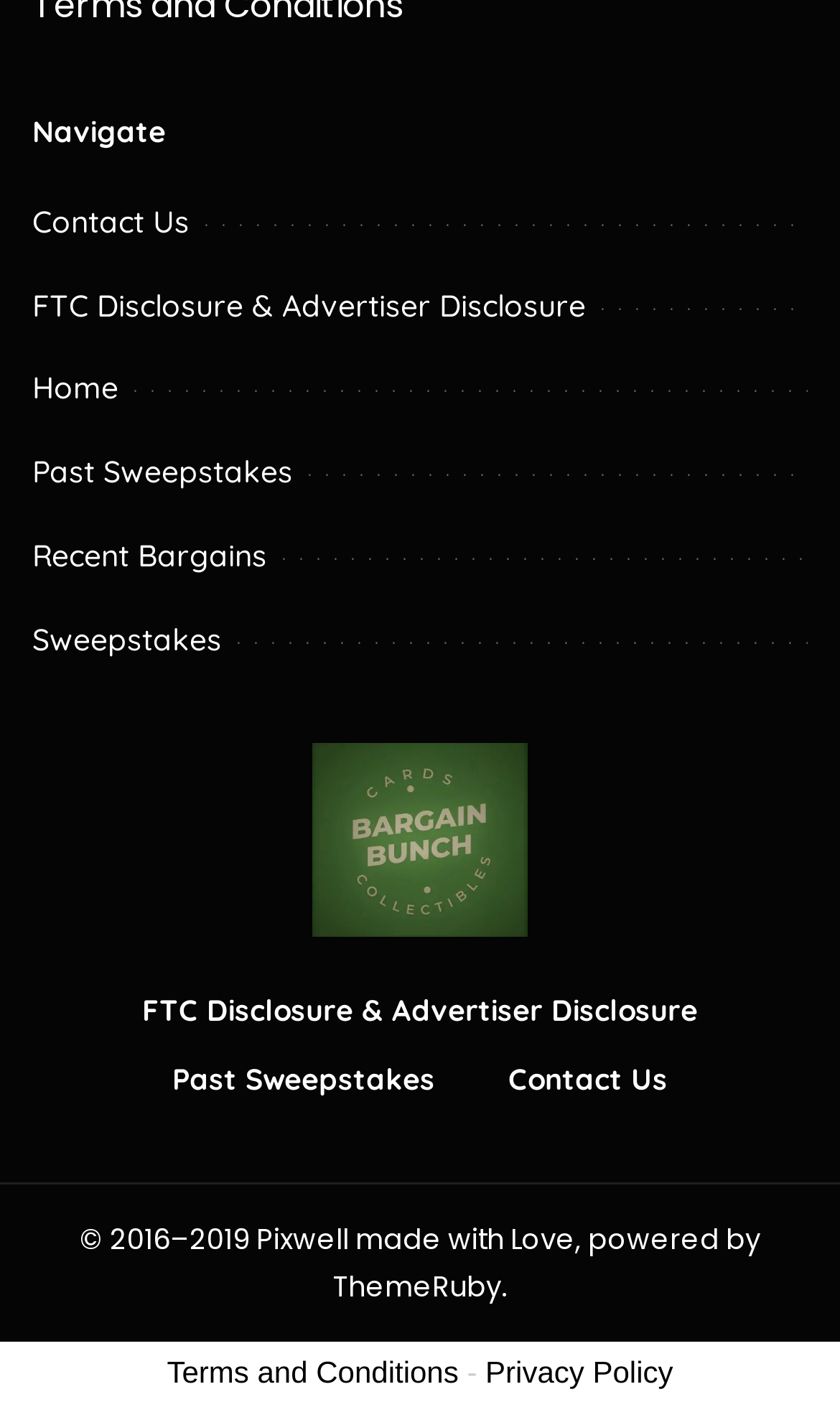Predict the bounding box of the UI element that fits this description: "parent_node: Skip to content".

None